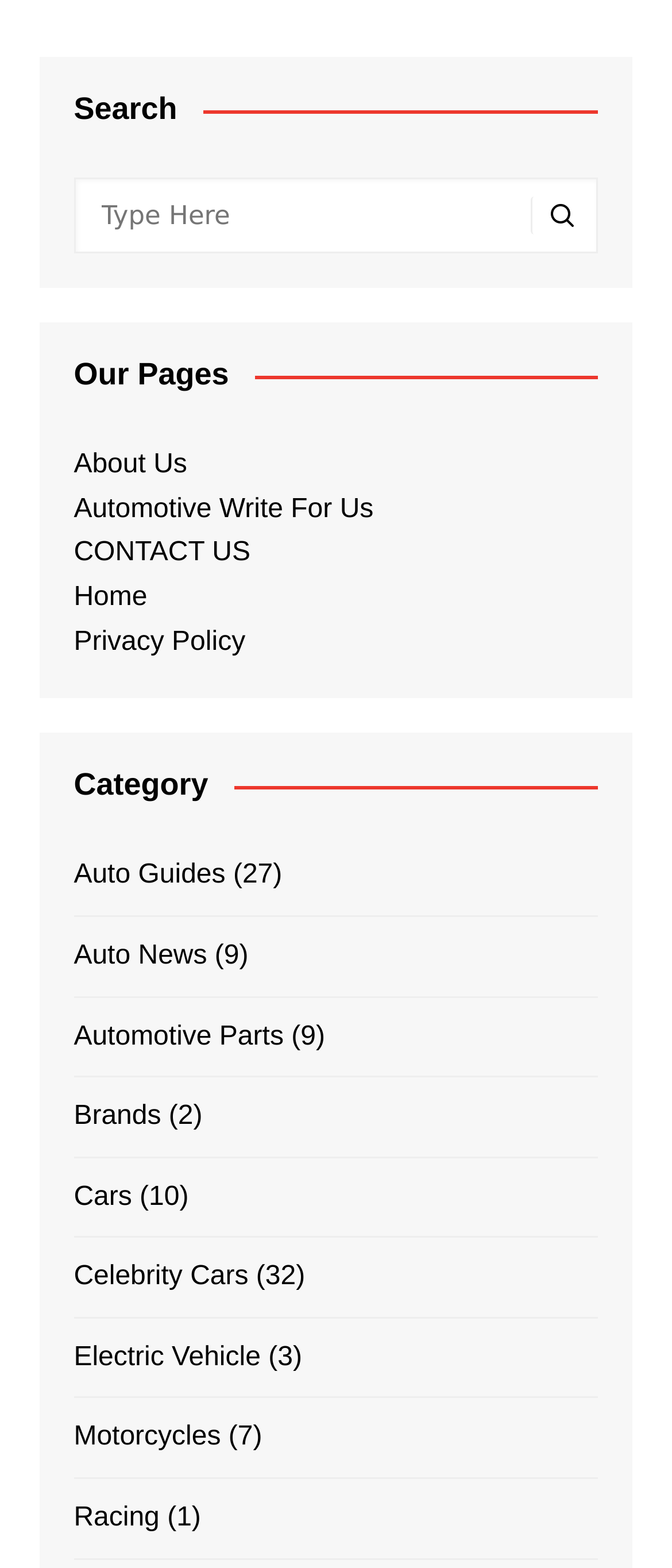Use a single word or phrase to respond to the question:
What is the purpose of the search box?

To search